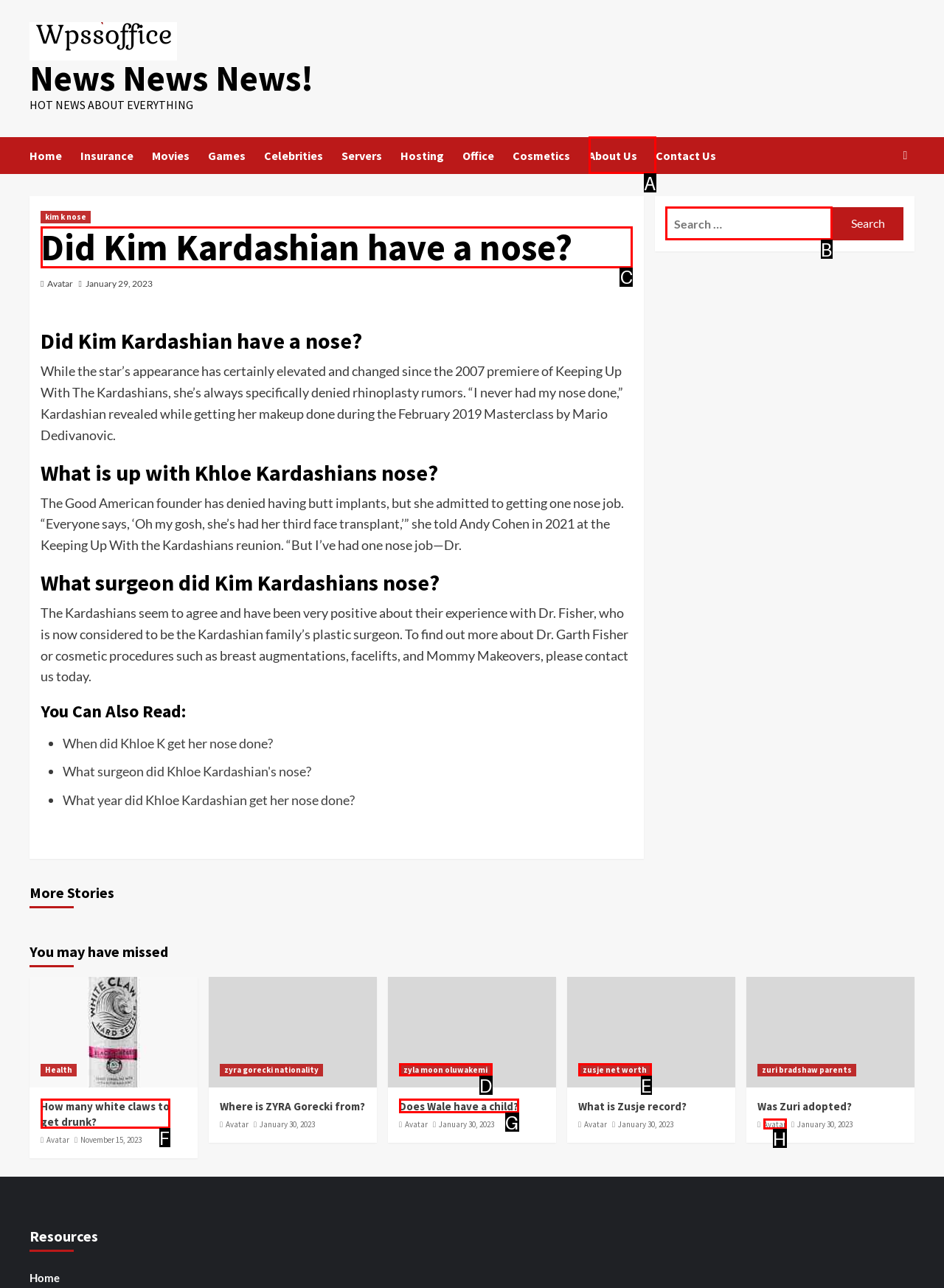Provide the letter of the HTML element that you need to click on to perform the task: Read about Kim Kardashian's nose.
Answer with the letter corresponding to the correct option.

C